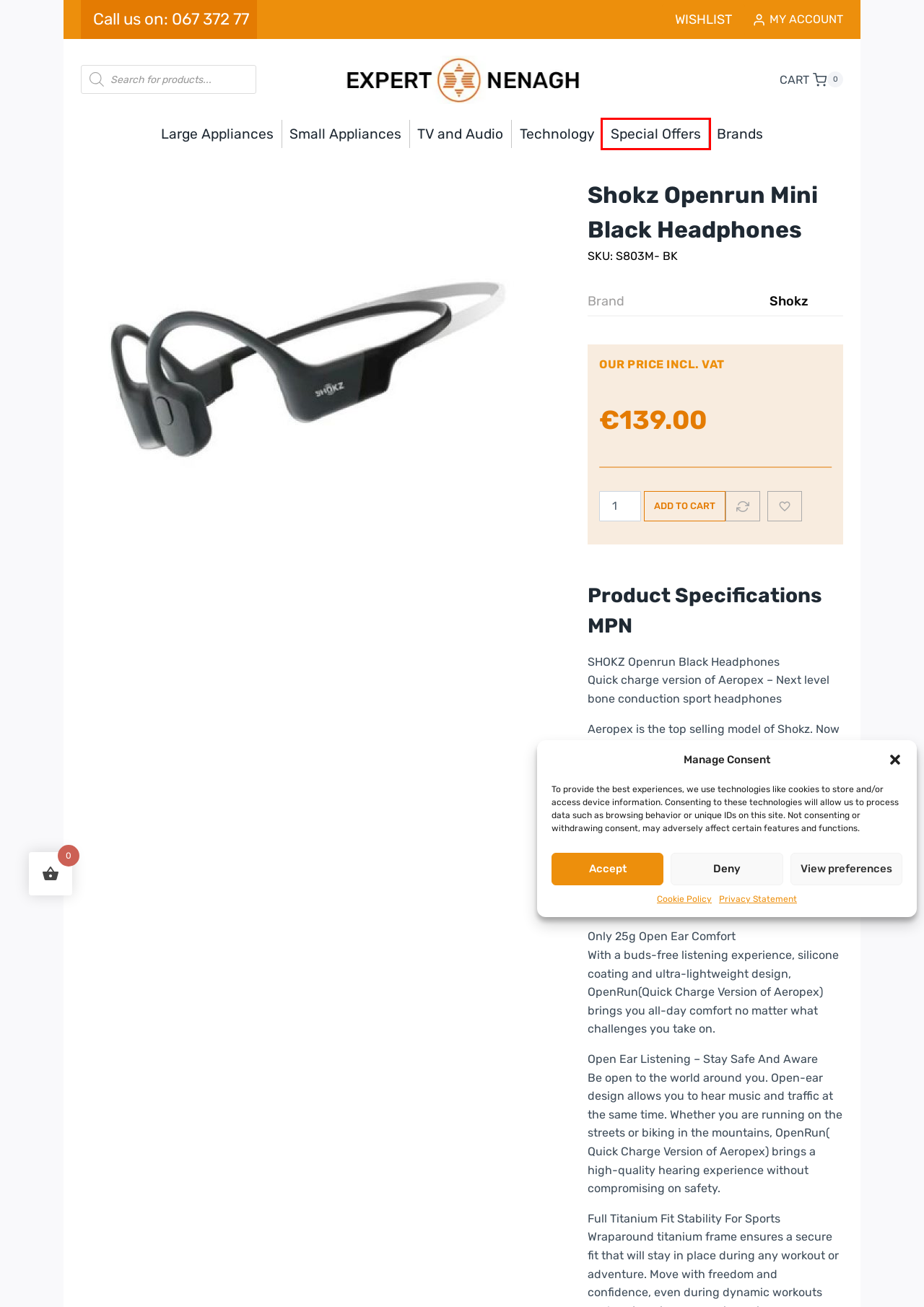Examine the screenshot of the webpage, which has a red bounding box around a UI element. Select the webpage description that best fits the new webpage after the element inside the red bounding box is clicked. Here are the choices:
A. Return Policy - Expert Nenagh
B. Terms and Conditions - Expert Nenagh
C. Wishlist - Expert Nenagh
D. Samsung 75" 4K UHD LED Smart TV with Apple TV built in
E. Special Offers - Expert Nenagh
F. Delivery and Collections - Expert Nenagh
G. Refund/Faulty Goods - Expert Nenagh
H. WEEE Recycling and PRF Explanation - Expert Nenagh

E